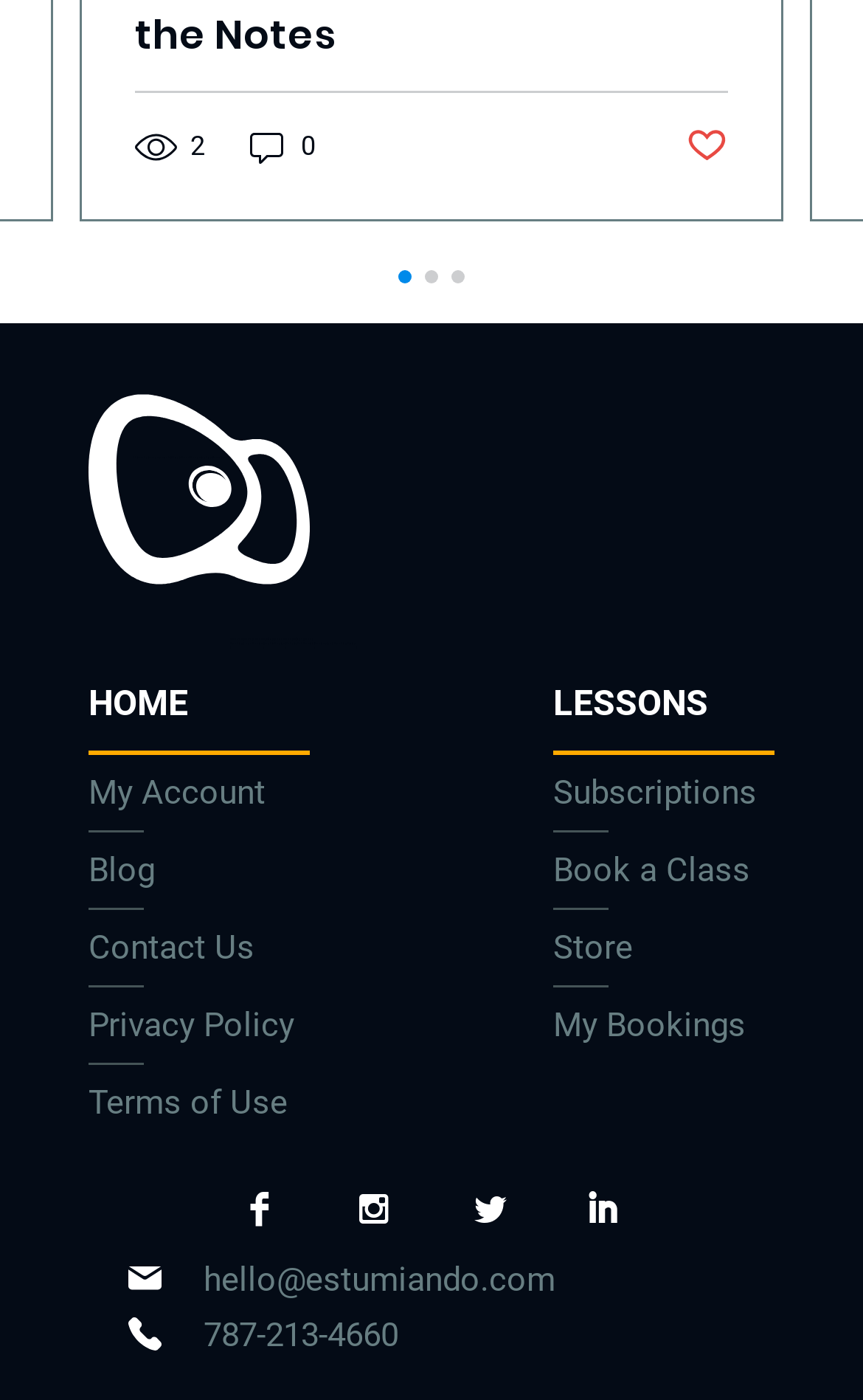Please identify the bounding box coordinates of where to click in order to follow the instruction: "Click the 'Post not marked as liked' button".

[0.795, 0.088, 0.844, 0.121]